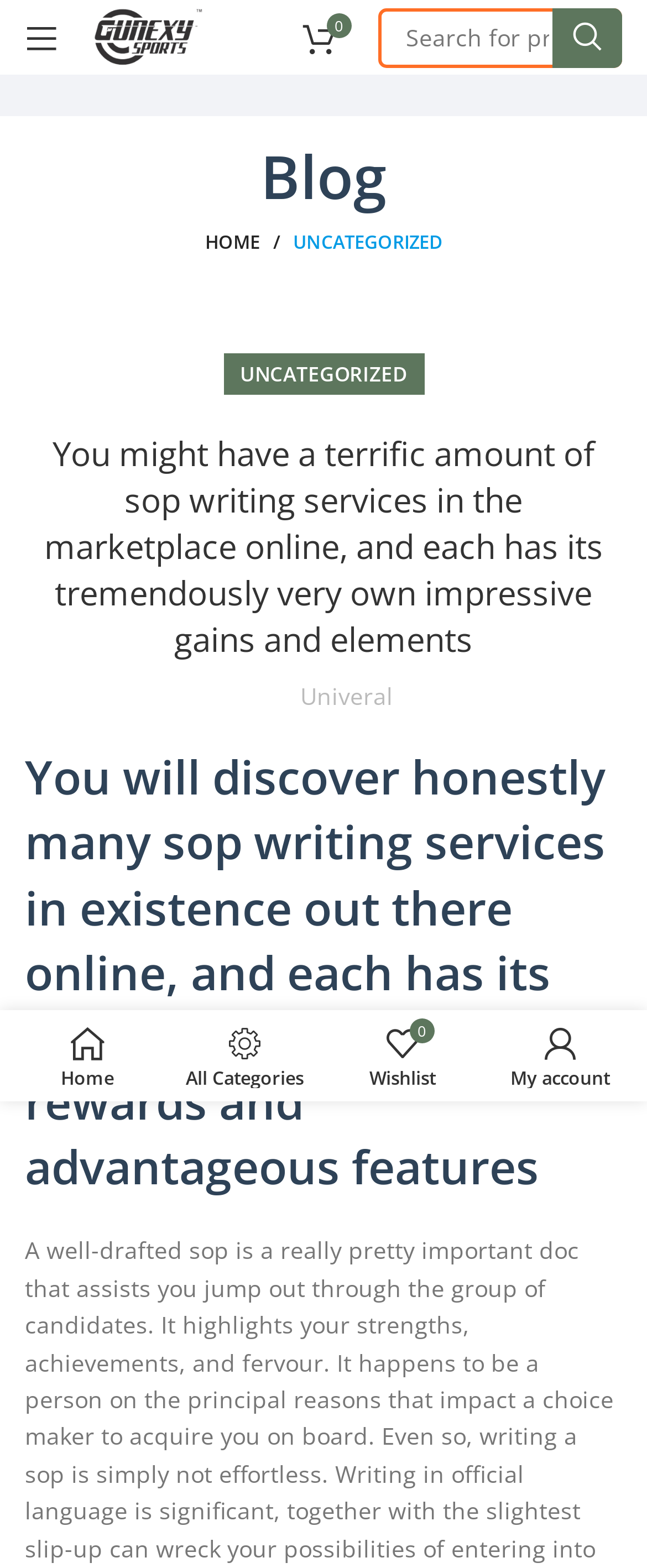Determine the bounding box for the UI element described here: "Uncategorized".

[0.453, 0.146, 0.683, 0.162]